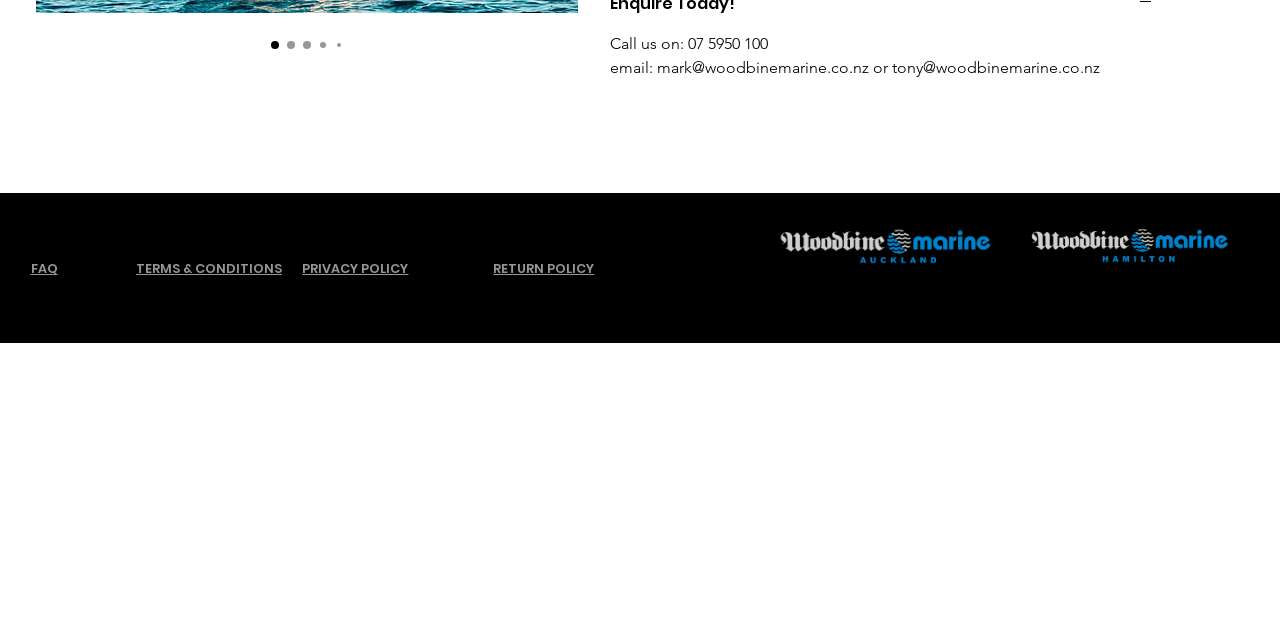Bounding box coordinates are given in the format (top-left x, top-left y, bottom-right x, bottom-right y). All values should be floating point numbers between 0 and 1. Provide the bounding box coordinate for the UI element described as: Sean Watson

None